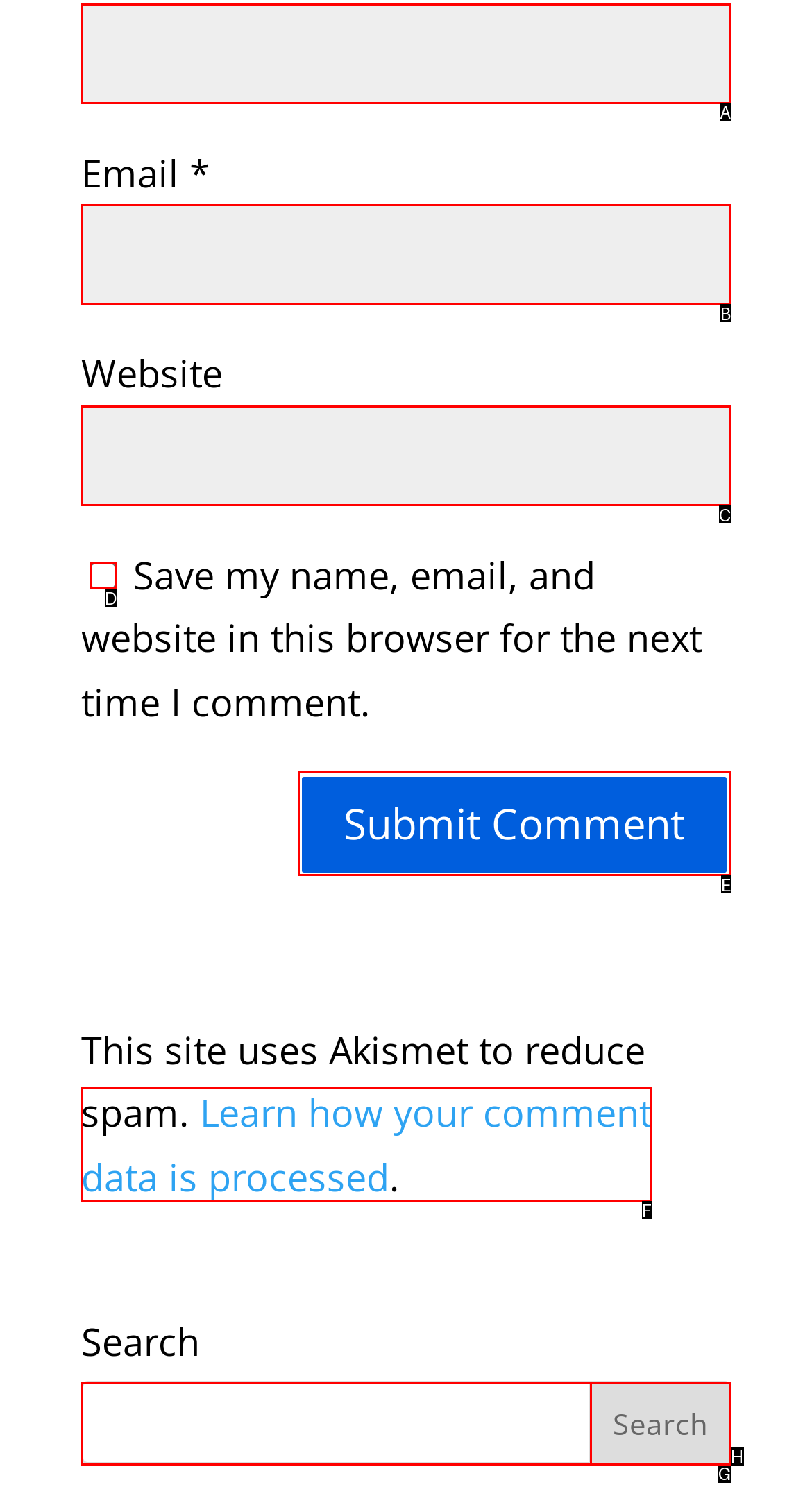Based on the provided element description: name="submit" value="Submit Comment", identify the best matching HTML element. Respond with the corresponding letter from the options shown.

E